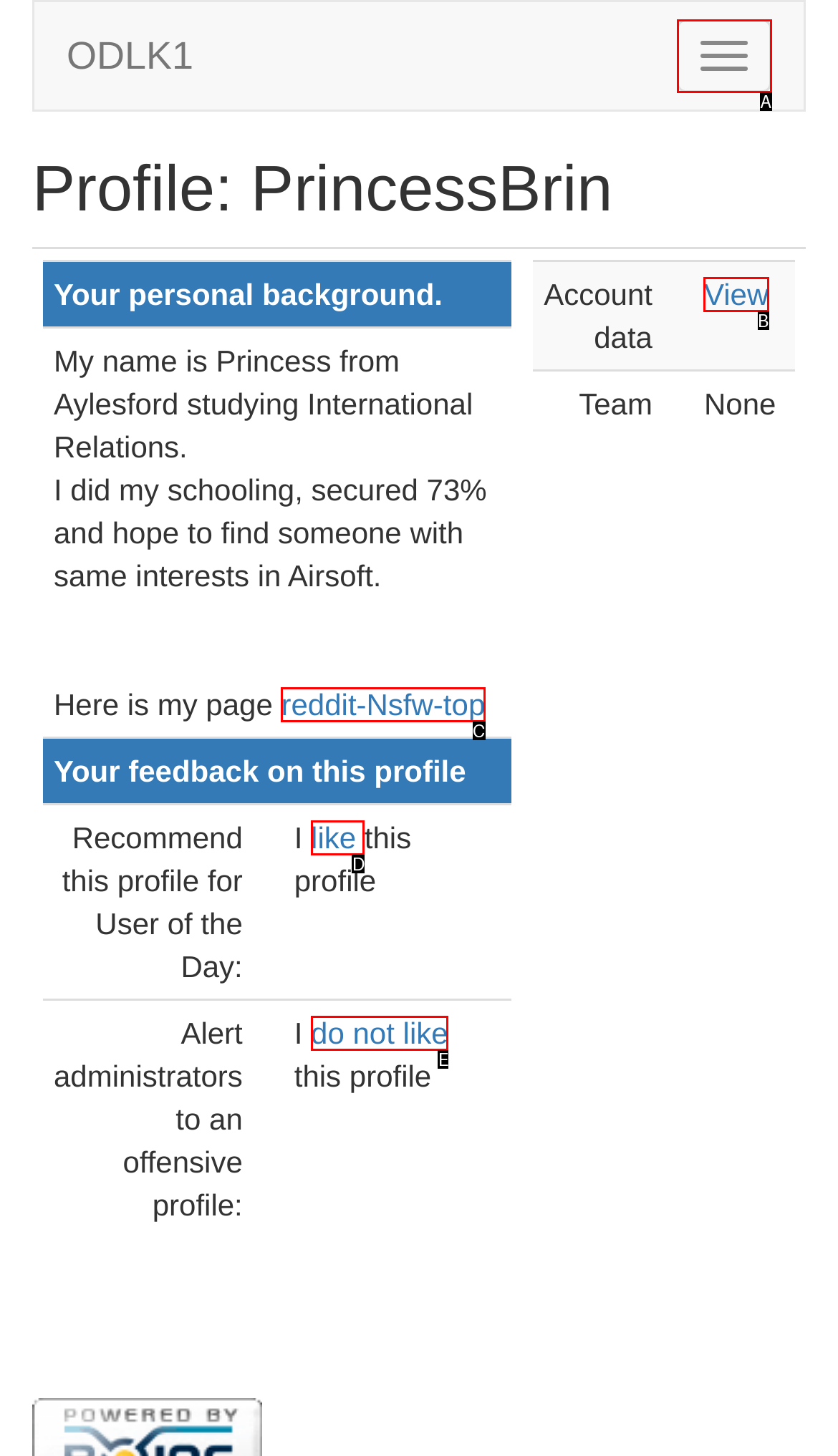Based on the description: Plumbers Near Me, identify the matching lettered UI element.
Answer by indicating the letter from the choices.

None